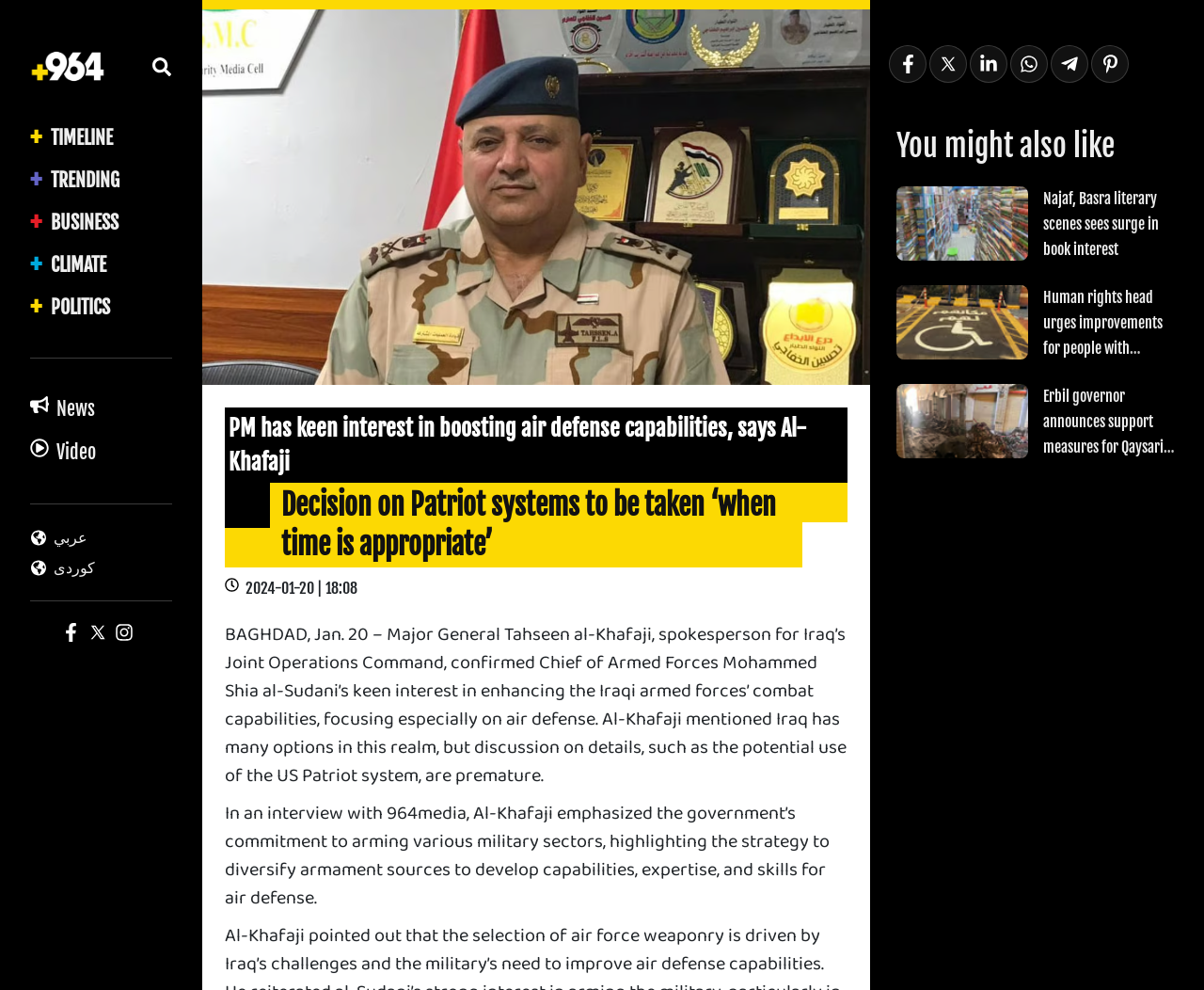Identify the bounding box of the UI component described as: "title="share on pinterest"".

[0.906, 0.046, 0.938, 0.084]